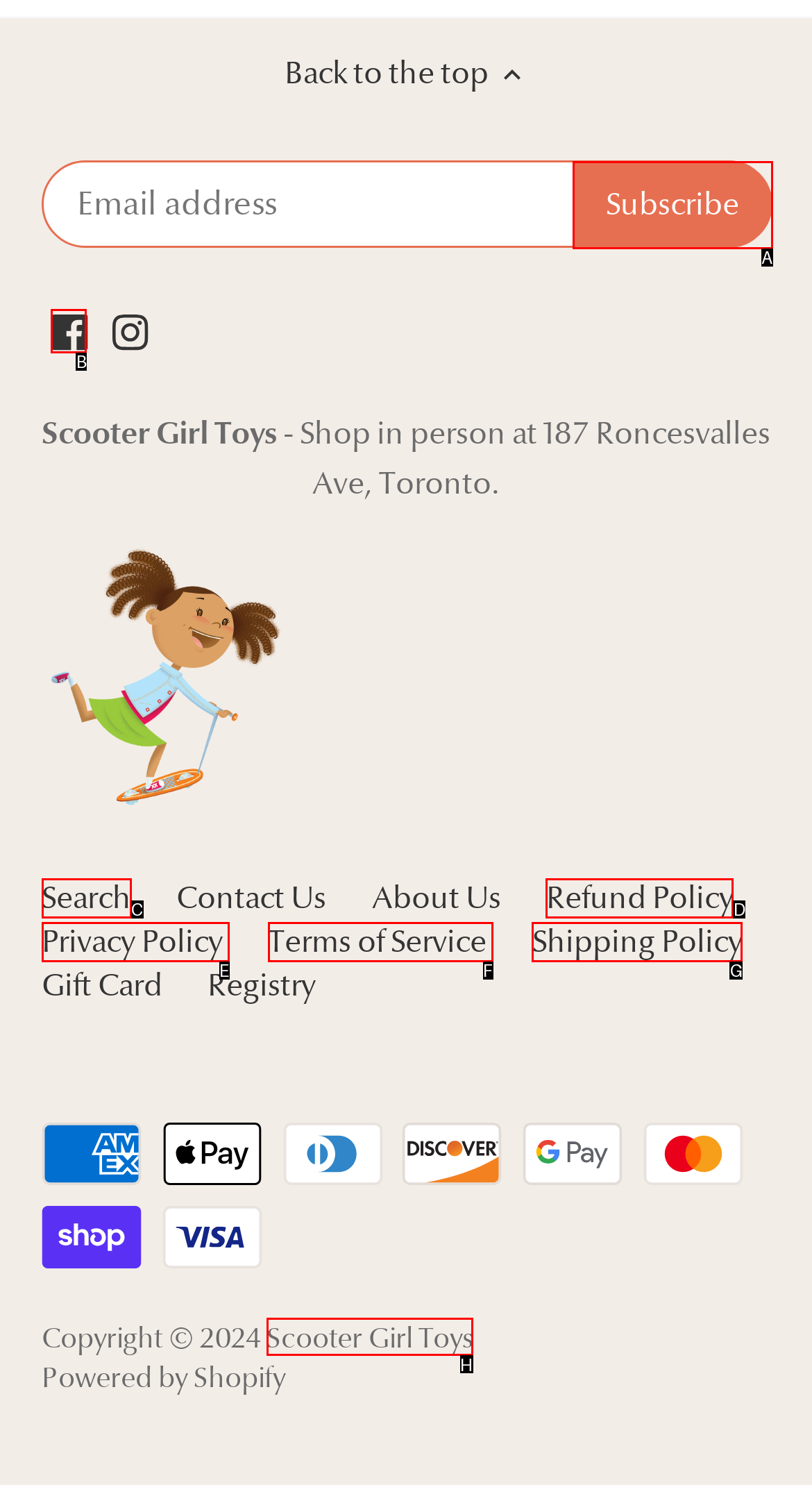Identify the letter of the UI element that corresponds to: Scooter Girl Toys
Respond with the letter of the option directly.

H